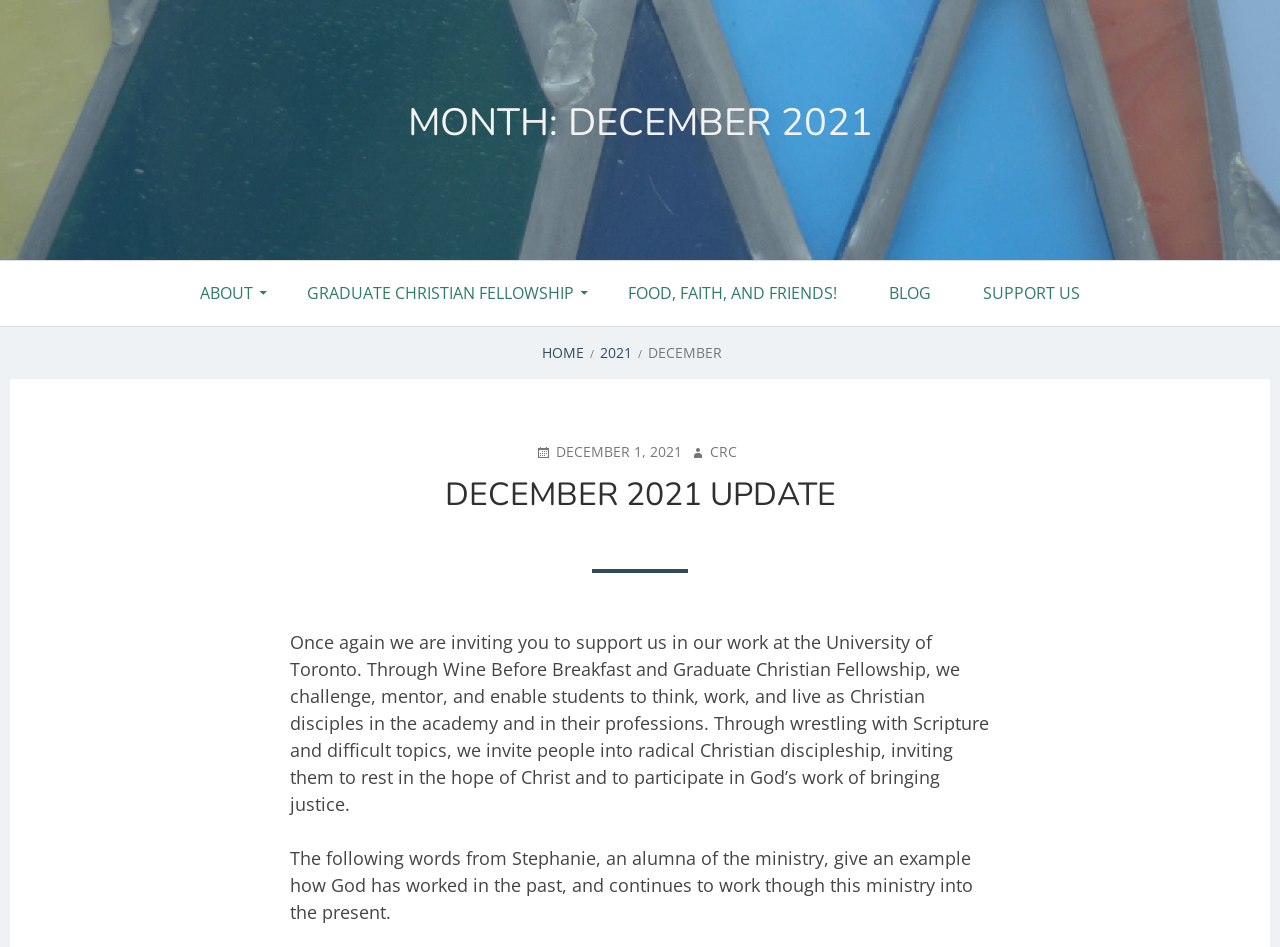Identify the bounding box coordinates of the clickable region to carry out the given instruction: "Read December 2021 update".

[0.347, 0.499, 0.653, 0.544]